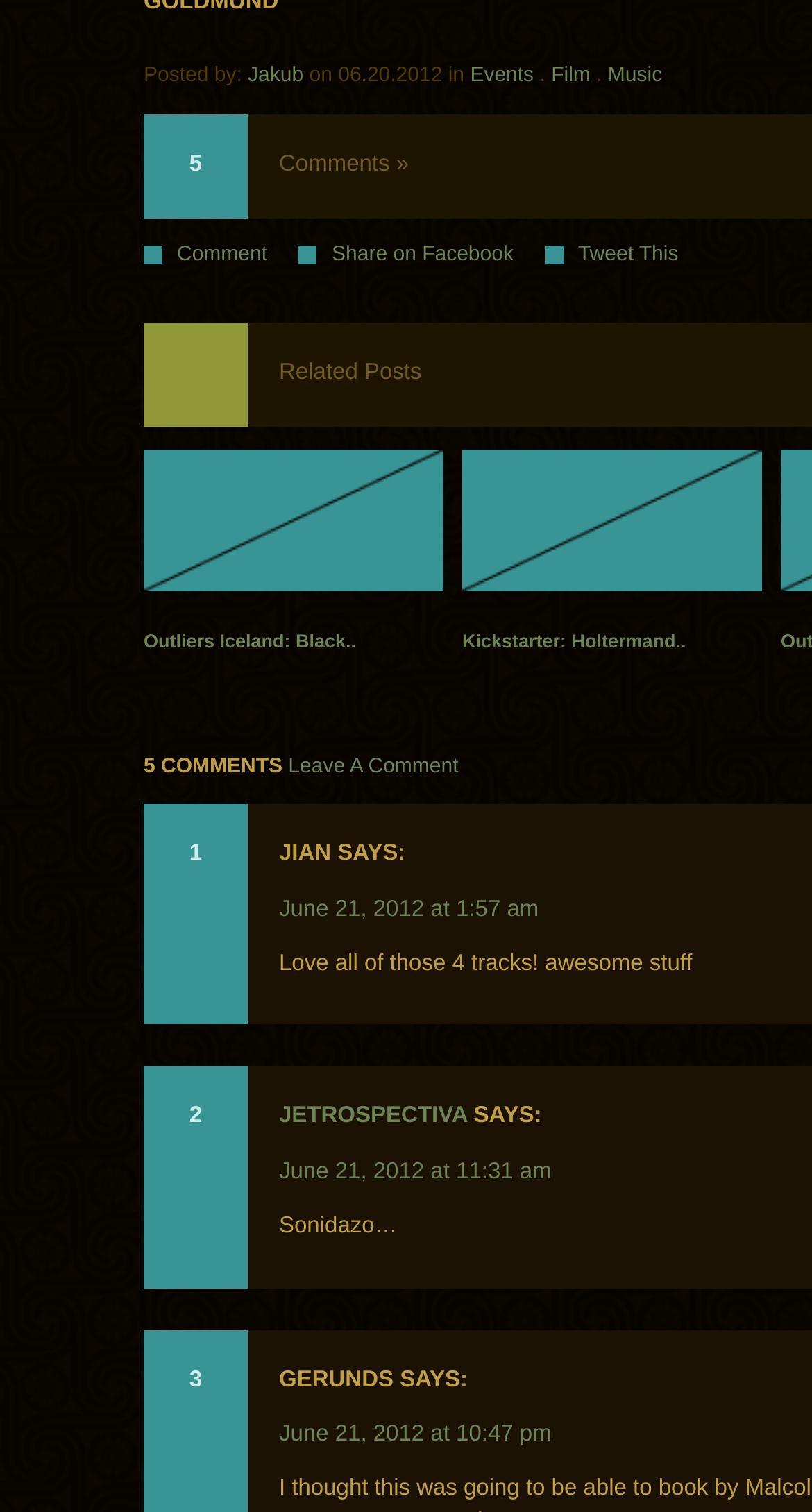Analyze the image and give a detailed response to the question:
What is the category of the article?

The category of the article is 'Events', as indicated by the link 'Events' next to the date '06.20.2012' at the top of the webpage.